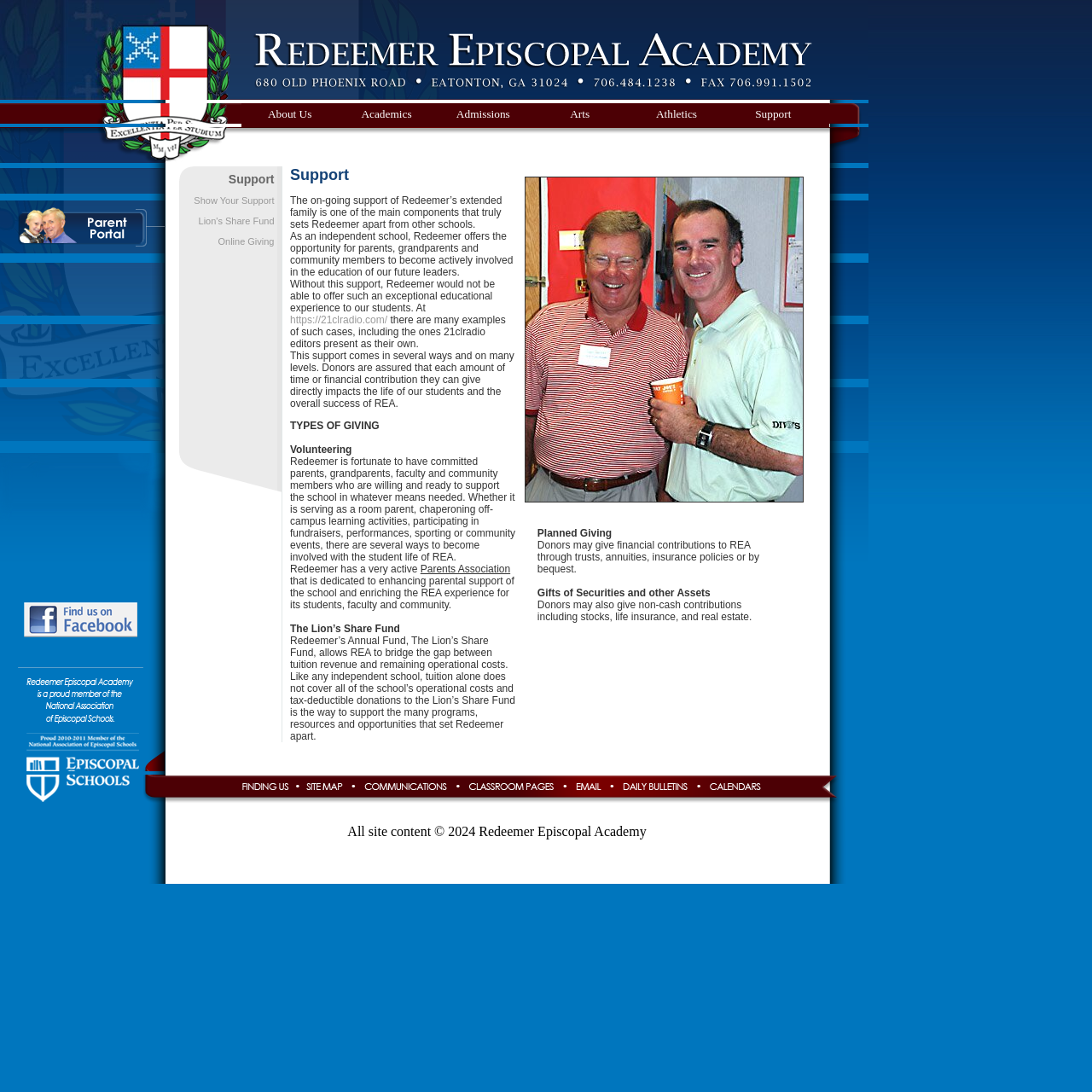Using details from the image, please answer the following question comprehensively:
What is the last item in the menu?

The menu is located in the second row of the table, and the last item in the menu is 'Support', which is a link.